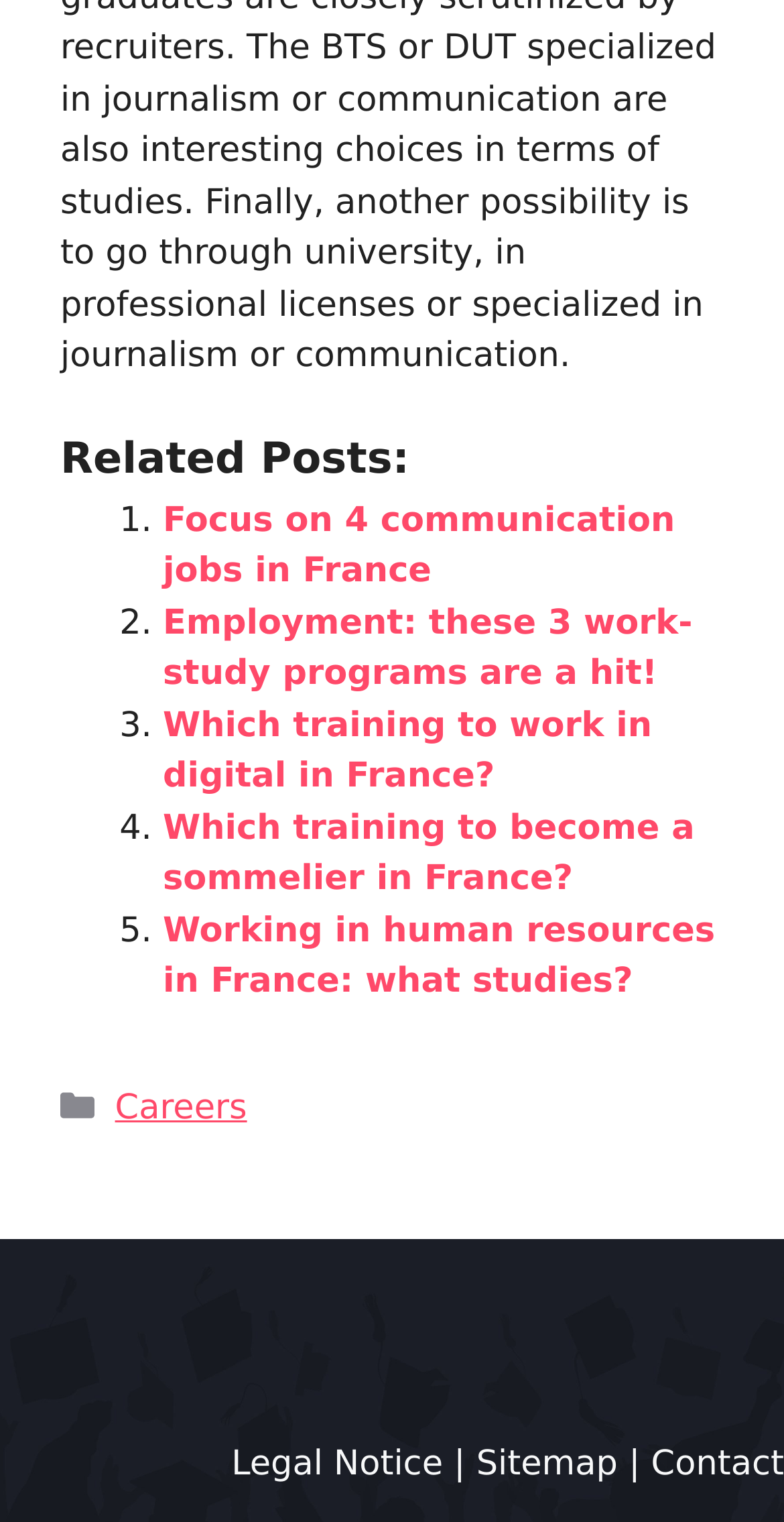What are the three options in the footer section?
Give a single word or phrase answer based on the content of the image.

Legal Notice, Sitemap, Contact